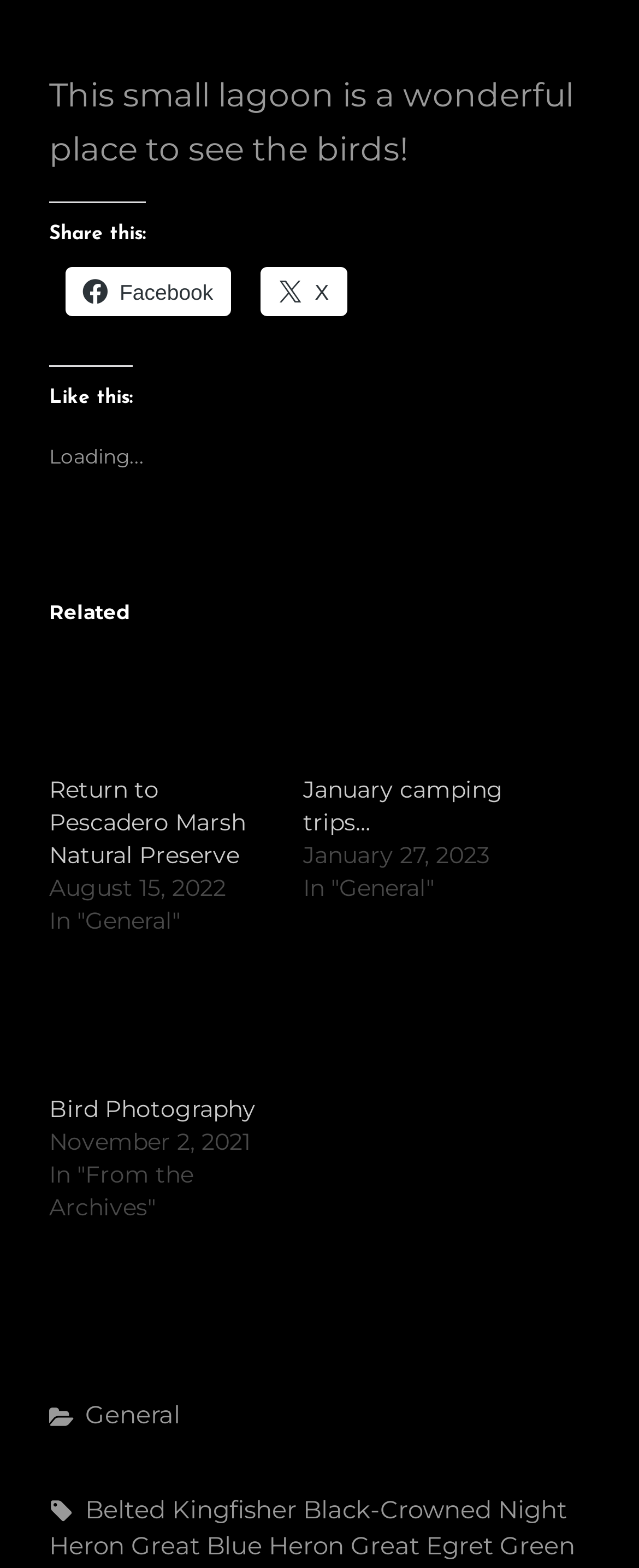How many social media sharing options are available?
Give a comprehensive and detailed explanation for the question.

The webpage has two social media sharing options, Facebook and X, which are represented by the links ' Facebook' and ' X' respectively.